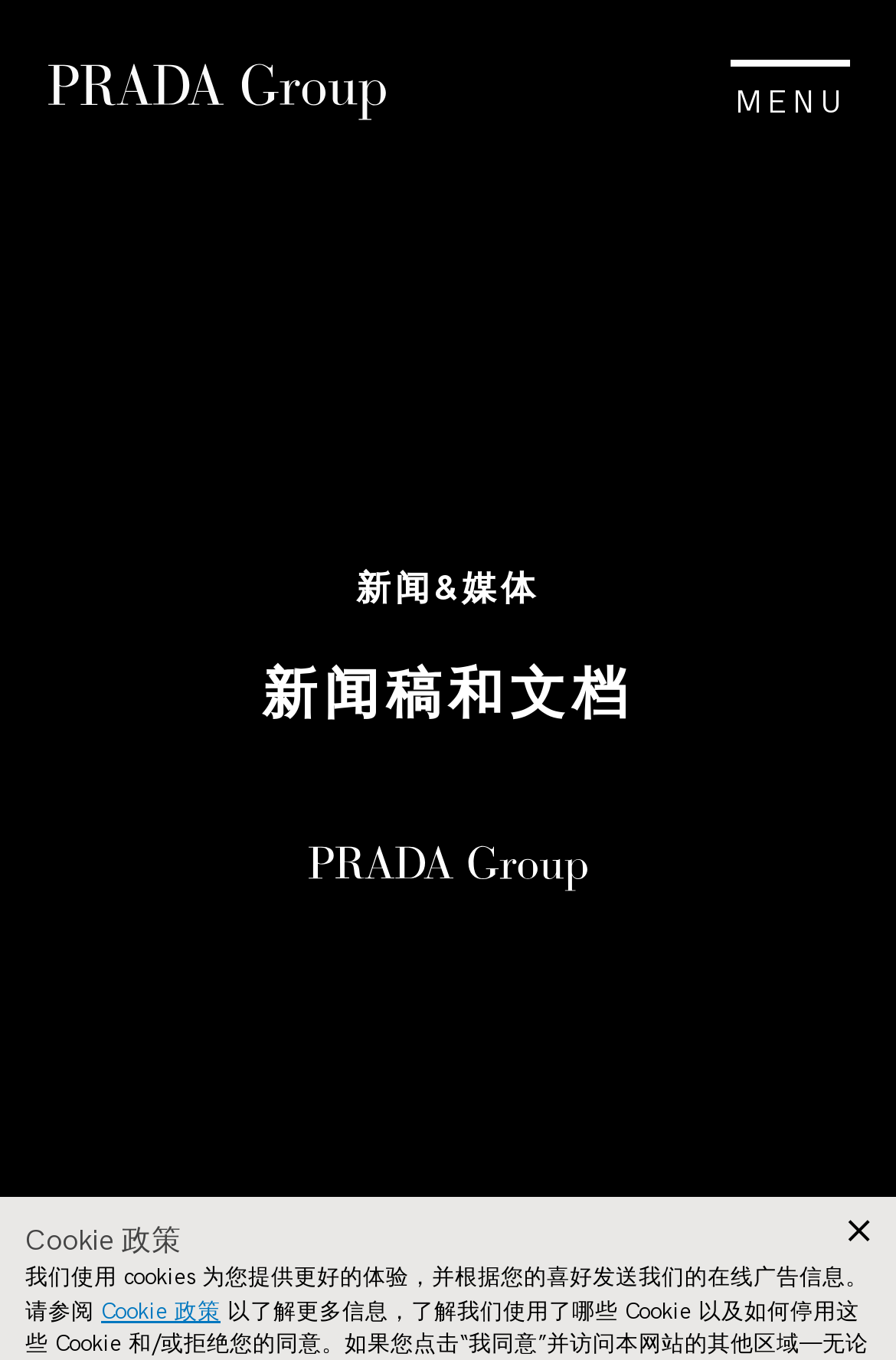Using the element description: "Menu OFF", determine the bounding box coordinates. The coordinates should be in the format [left, top, right, bottom], with values between 0 and 1.

[0.815, 0.043, 0.949, 0.092]